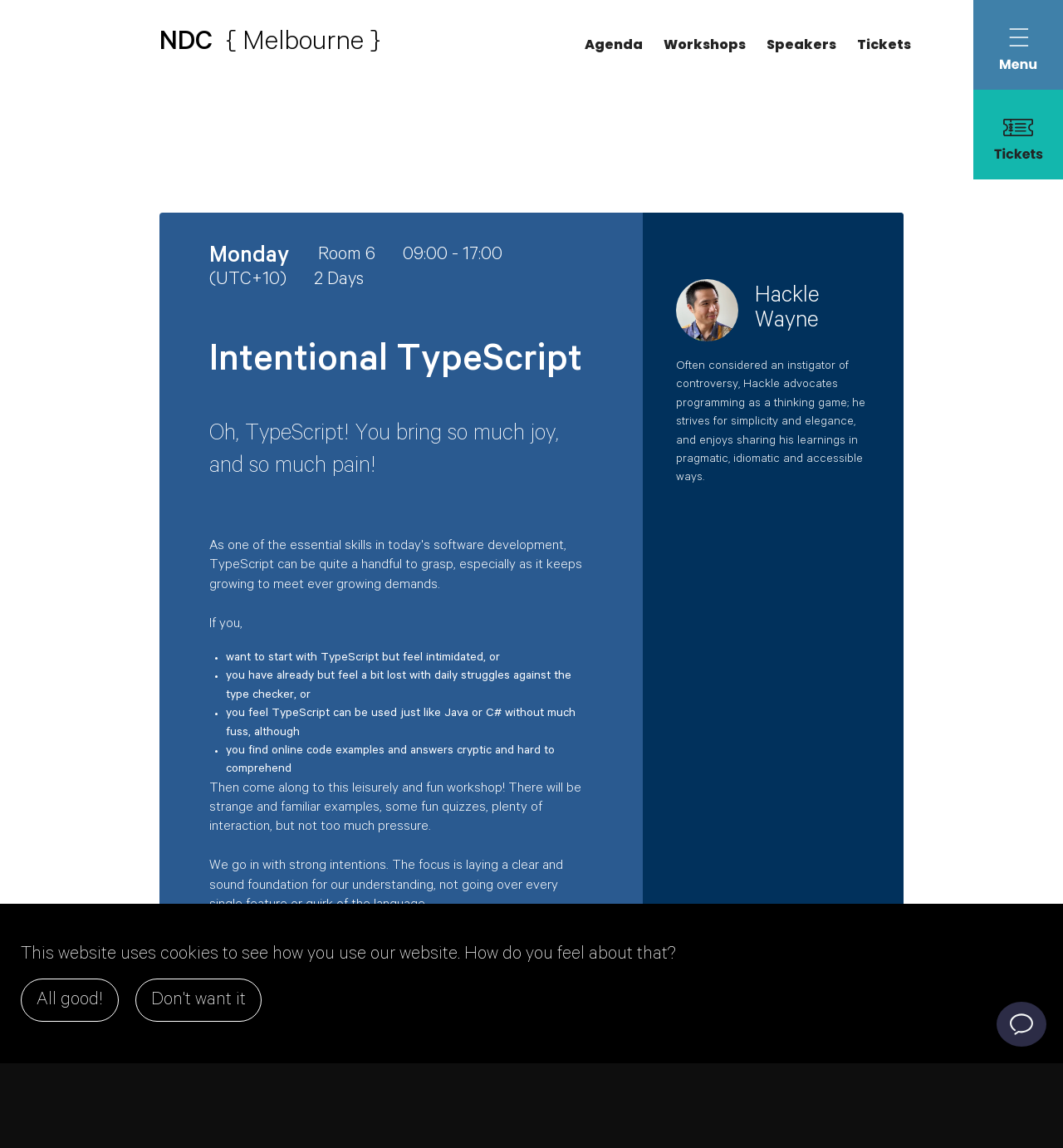Identify the main title of the webpage and generate its text content.

NDC  { Melbourne }